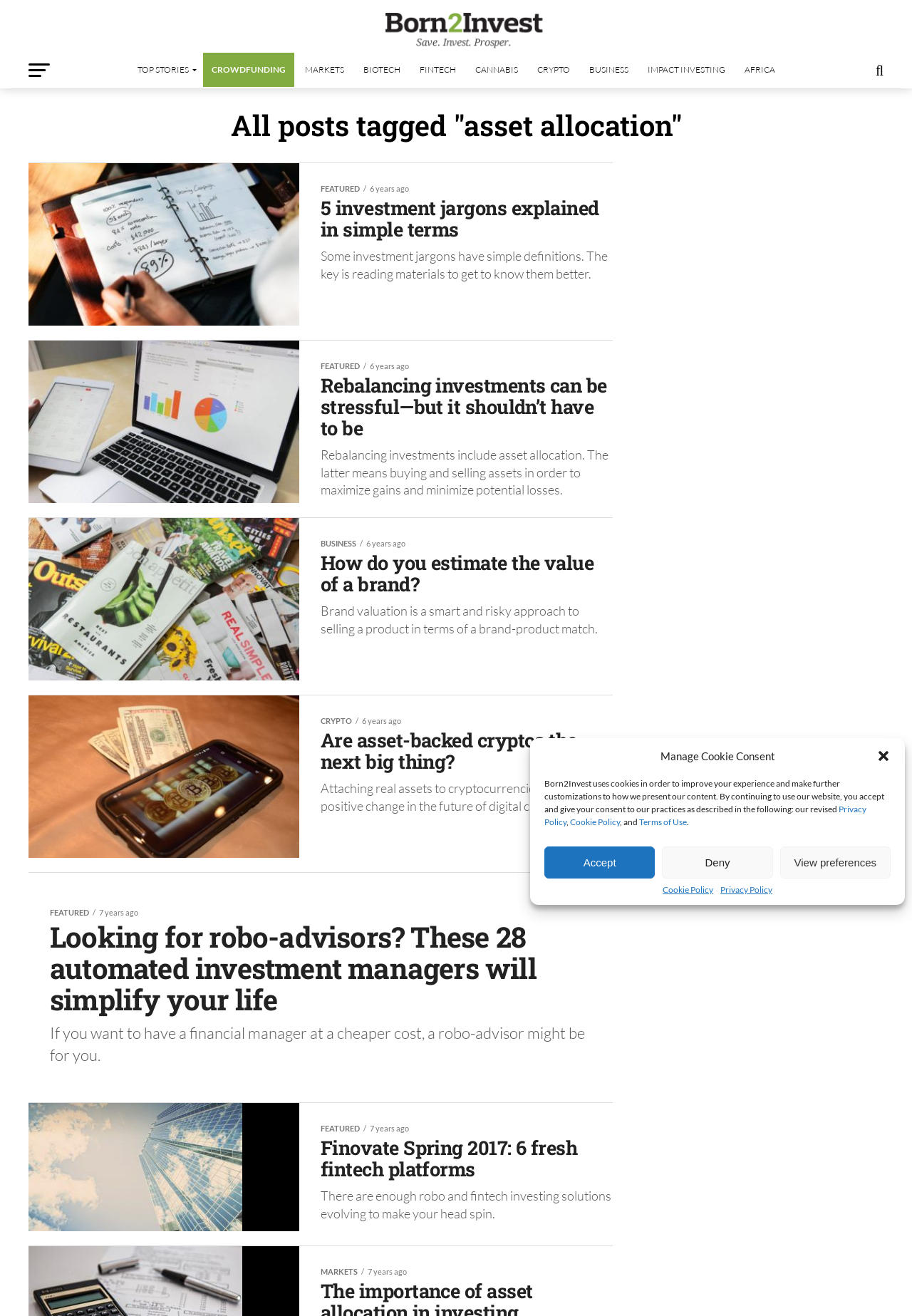Answer the question with a single word or phrase: 
What categories are available on the top menu?

TOP STORIES, CROWDFUNDING, MARKETS, etc.